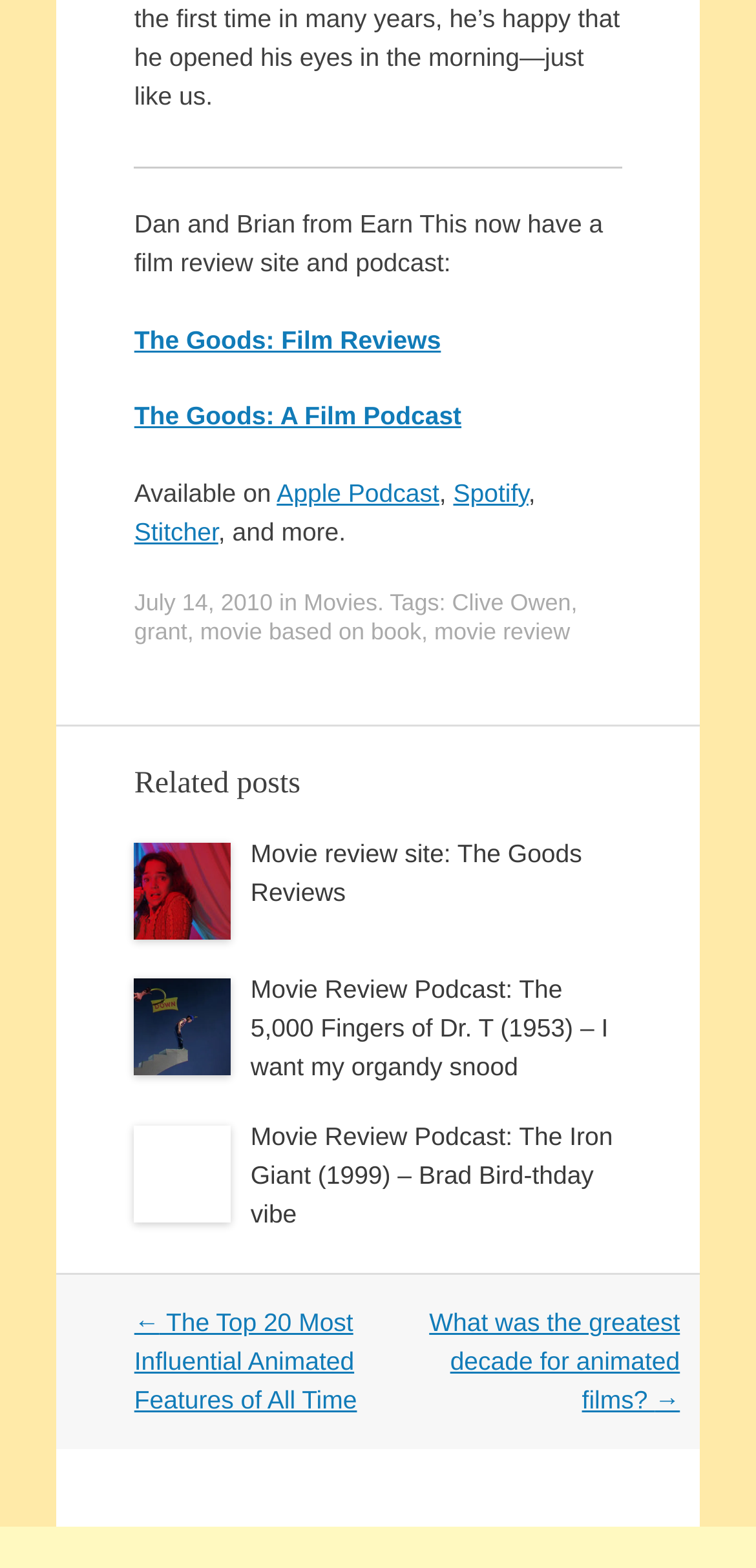Give a concise answer of one word or phrase to the question: 
What is the navigation option below the related posts?

Post navigation